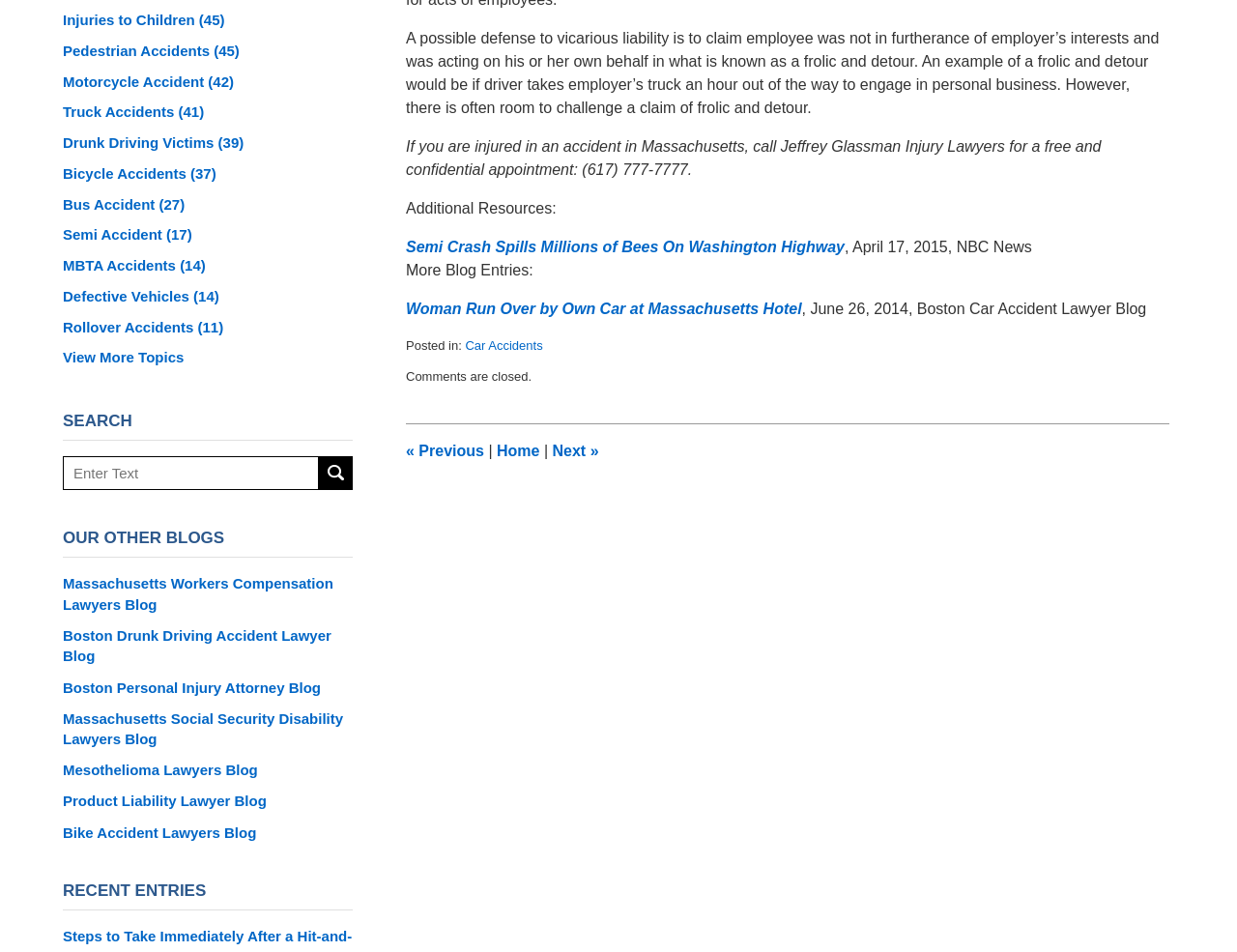How many categories of accidents are listed on the left side of the webpage?
Provide a detailed and extensive answer to the question.

I counted the number of links on the left side of the webpage, starting from 'Injuries to Children' and ending at 'View More Topics', and found a total of 12 categories.